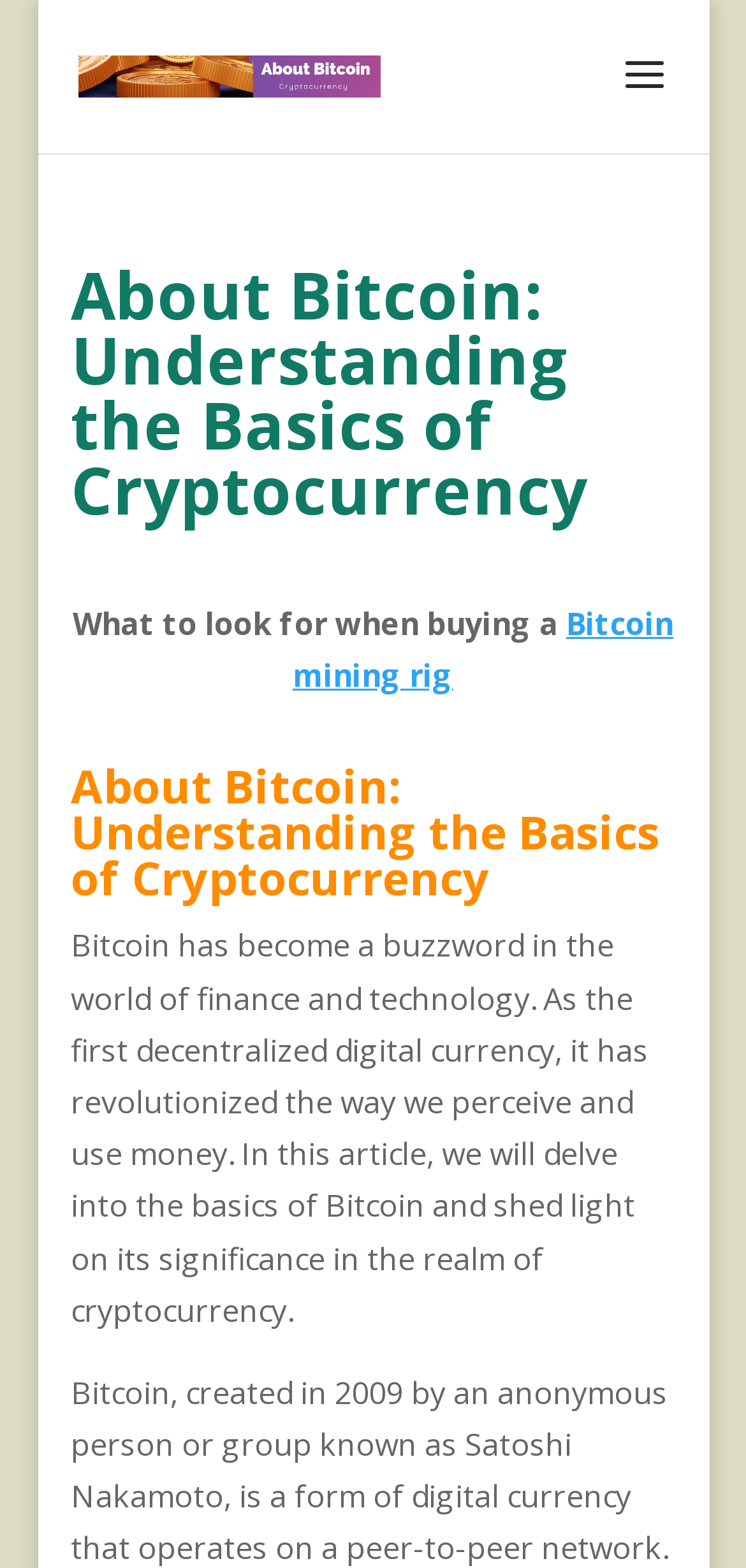Identify the bounding box for the element characterized by the following description: "alt="About Bitcoin"".

[0.105, 0.033, 0.51, 0.06]